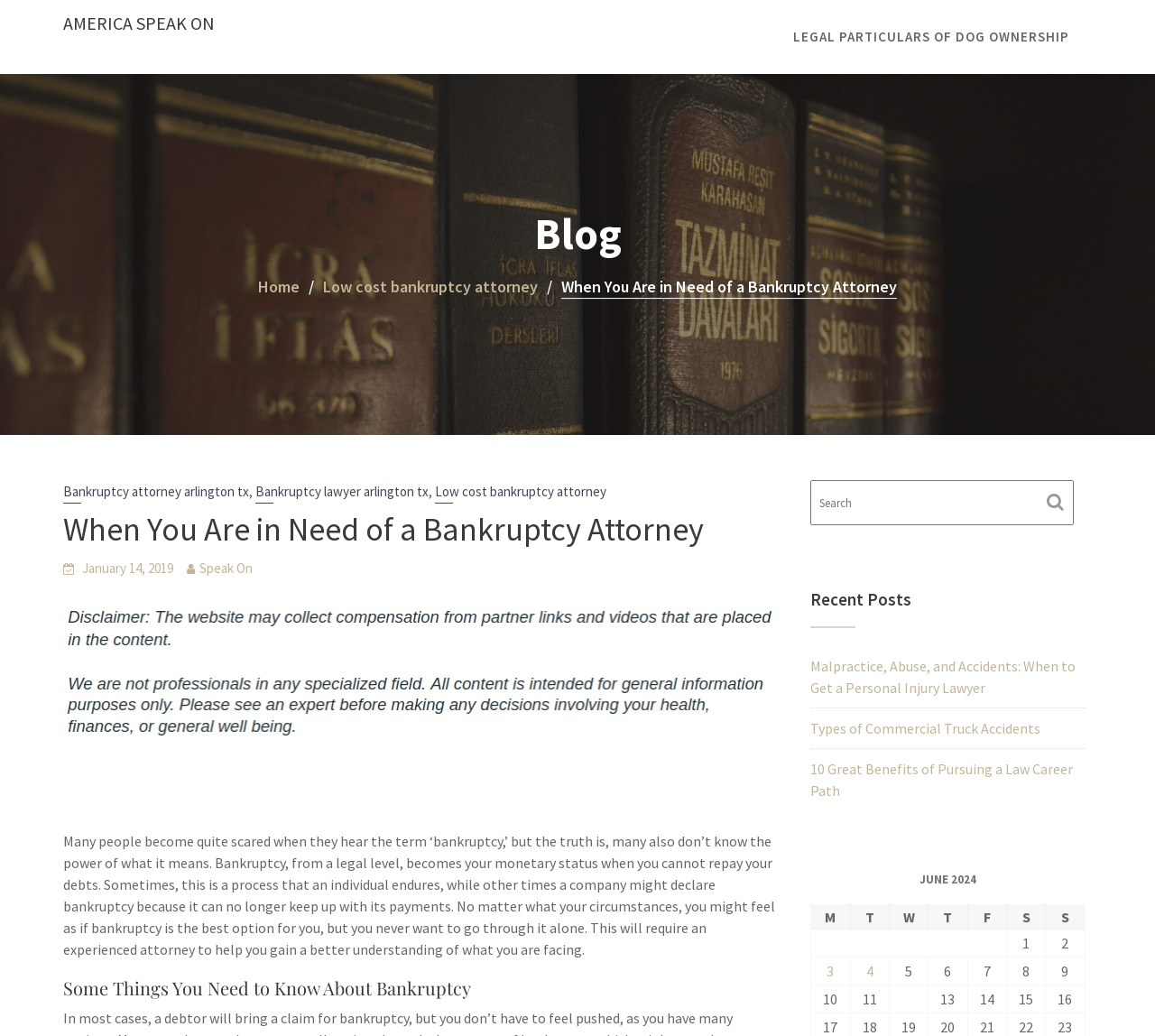What is the purpose of declaring bankruptcy?
Using the visual information, reply with a single word or short phrase.

To gain a better understanding of debts